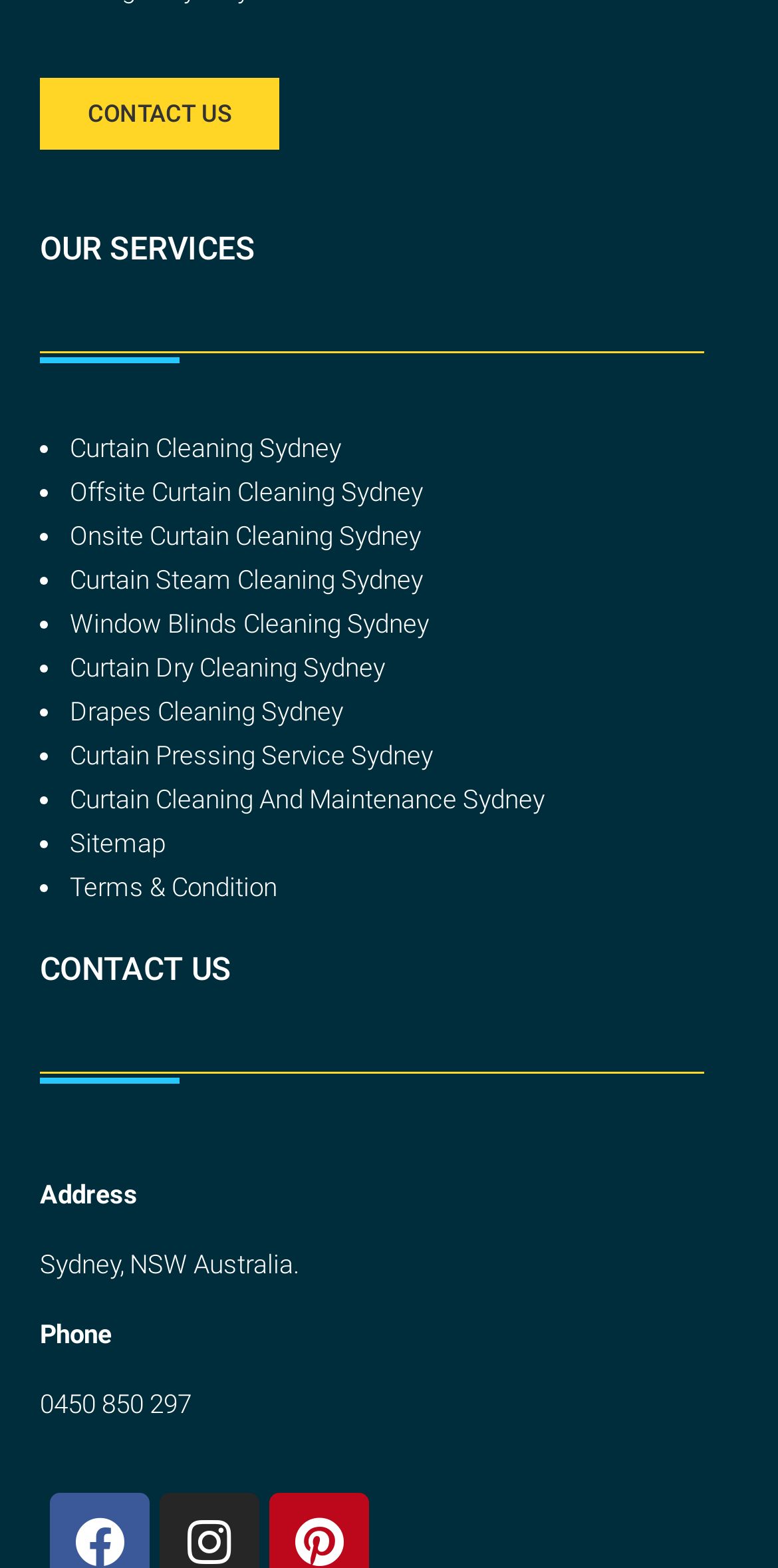Determine the bounding box coordinates for the element that should be clicked to follow this instruction: "View Curtain Cleaning Sydney services". The coordinates should be given as four float numbers between 0 and 1, in the format [left, top, right, bottom].

[0.09, 0.276, 0.438, 0.295]